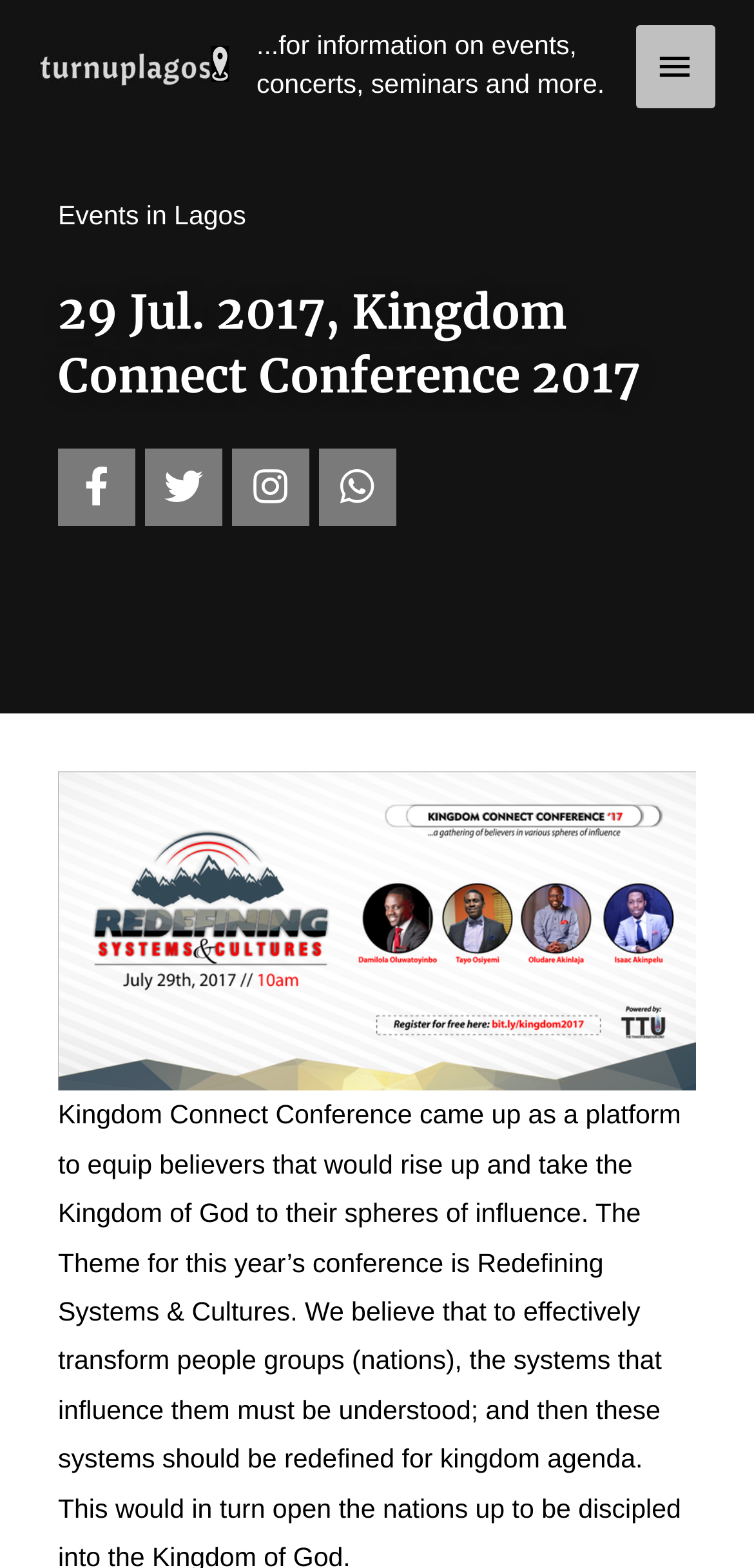Given the element description Events in Lagos, identify the bounding box coordinates for the UI element on the webpage screenshot. The format should be (top-left x, top-left y, bottom-right x, bottom-right y), with values between 0 and 1.

[0.077, 0.129, 0.326, 0.147]